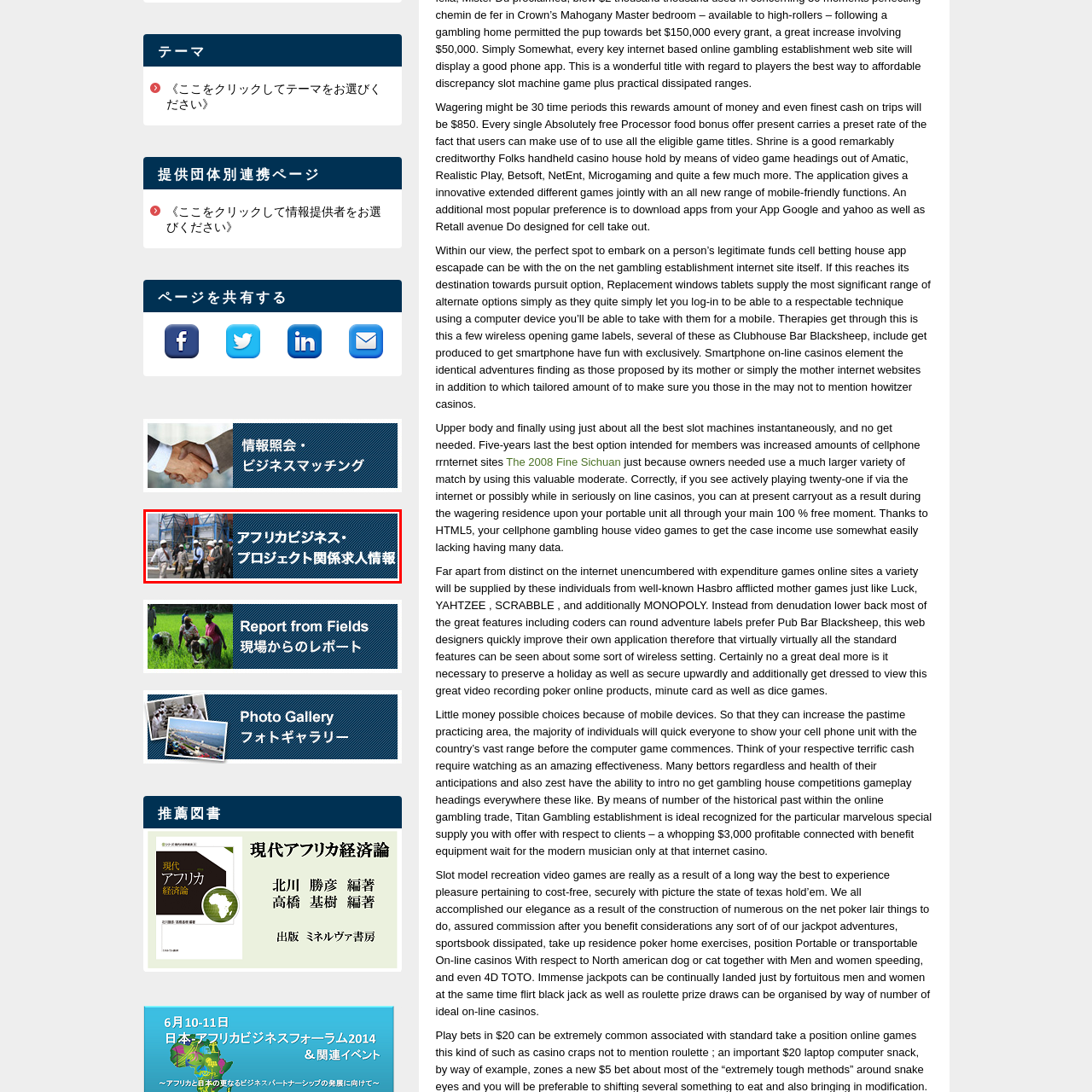Elaborate on the visual details of the image contained within the red boundary.

The image showcases a scene related to African business and project recruitment information. It features a group of people in professional attire, including hard hats, likely engaged in discussion or inspection at a construction or project site, suggesting a focus on teamwork and collaboration in the context of business development. The background is partially filled with industrial structures, emphasizing the project's scale. The text accompanying the image highlights "アフリカビジネス・プロジェクト関係求人情報," which translates to "African Business - Project-Related Job Information," indicating that this image is part of a resource aimed at connecting professionals with opportunities in African industries.